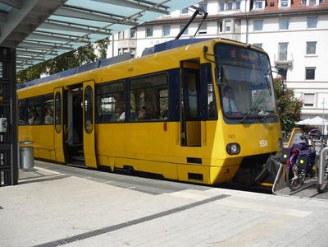Explain the details of the image comprehensively.

The image features a yellow tram, prominently displayed at a station in Stuttgart, Germany. This type of tram is part of the city's efficient public transportation system, known for connecting various neighborhoods and key locations. The vehicle's exterior is vibrant, showcasing a clean design and large windows that allow passengers to enjoy the scenic views of the city. In the background, the architectural style of the buildings and the arrangement of the surroundings indicate a bustling urban atmosphere, underscored by the presence of greenery and bike parking nearby. This scene captures both the everyday life of Stuttgart's residents and the city's commitment to modern public transport solutions.